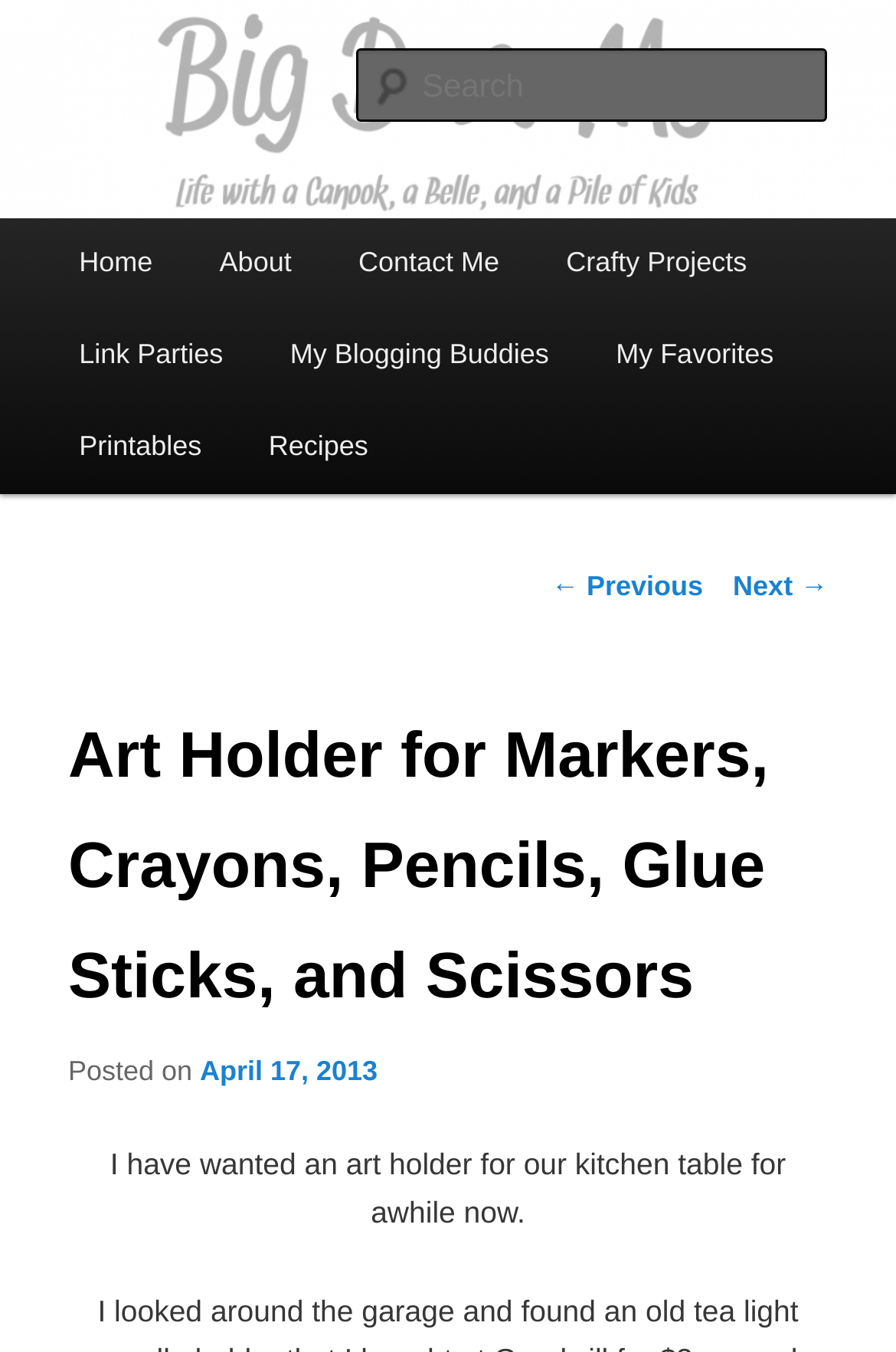Predict the bounding box coordinates for the UI element described as: "aria-label="Advertisement" name="aswift_1" title="Advertisement"". The coordinates should be four float numbers between 0 and 1, presented as [left, top, right, bottom].

None